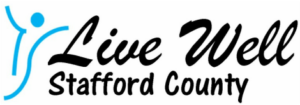Elaborate on the elements present in the image.

The image showcases the logo of "Live Well Stafford County," an initiative focused on promoting health and safety within the community. The logo features a stylized figure in blue, symbolizing activity and well-being, alongside the words "Live Well" in an engaging font. Below, the phrase "Stafford County" is included, indicating the geographic scope of the program. This initiative aims to address safety concerns and enhance walkability, as highlighted in the accompanying text discussing community efforts to improve sidewalks and promote safer routes for children walking to school.